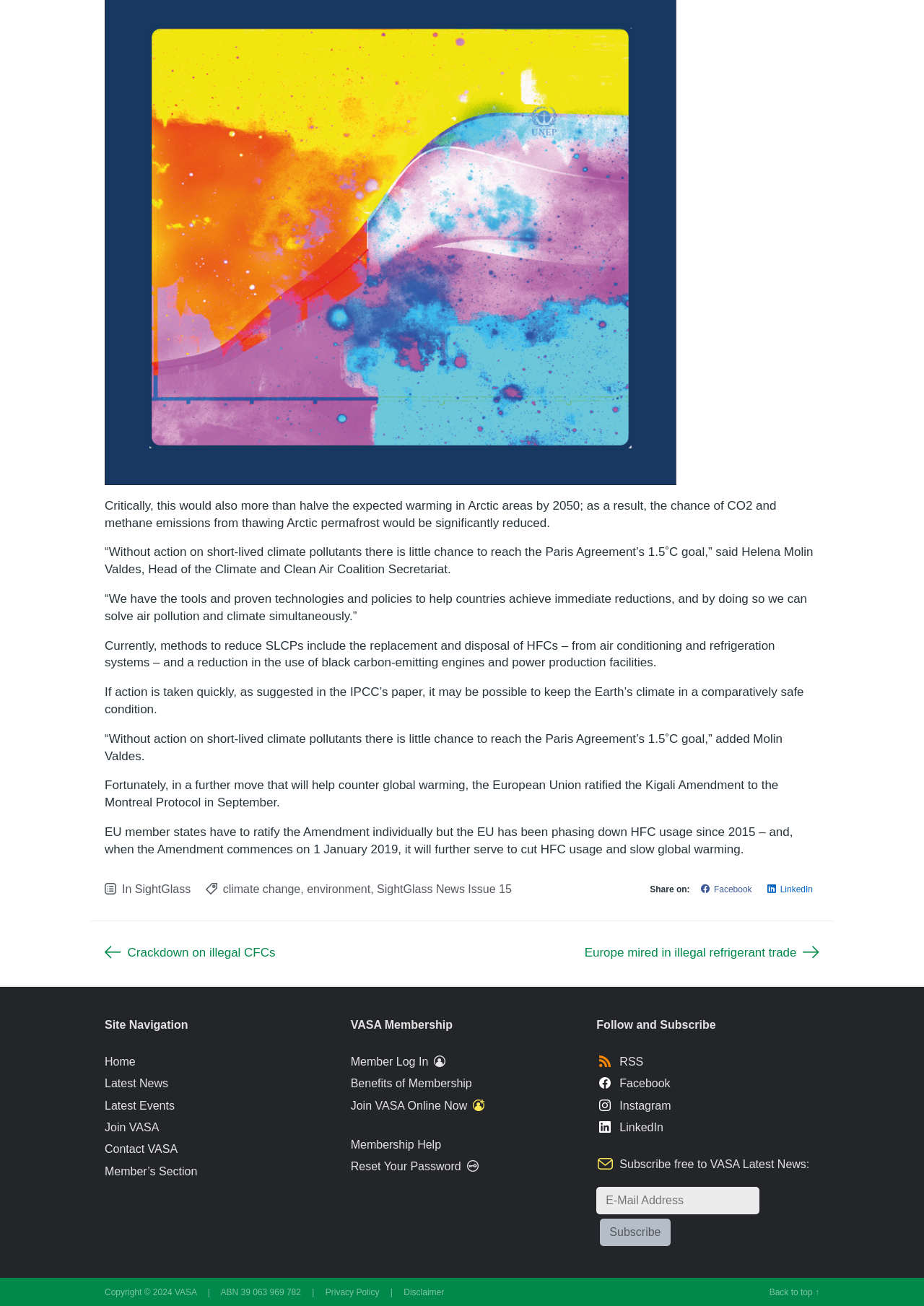Provide a one-word or brief phrase answer to the question:
What is the purpose of the VASA membership?

To join VASA